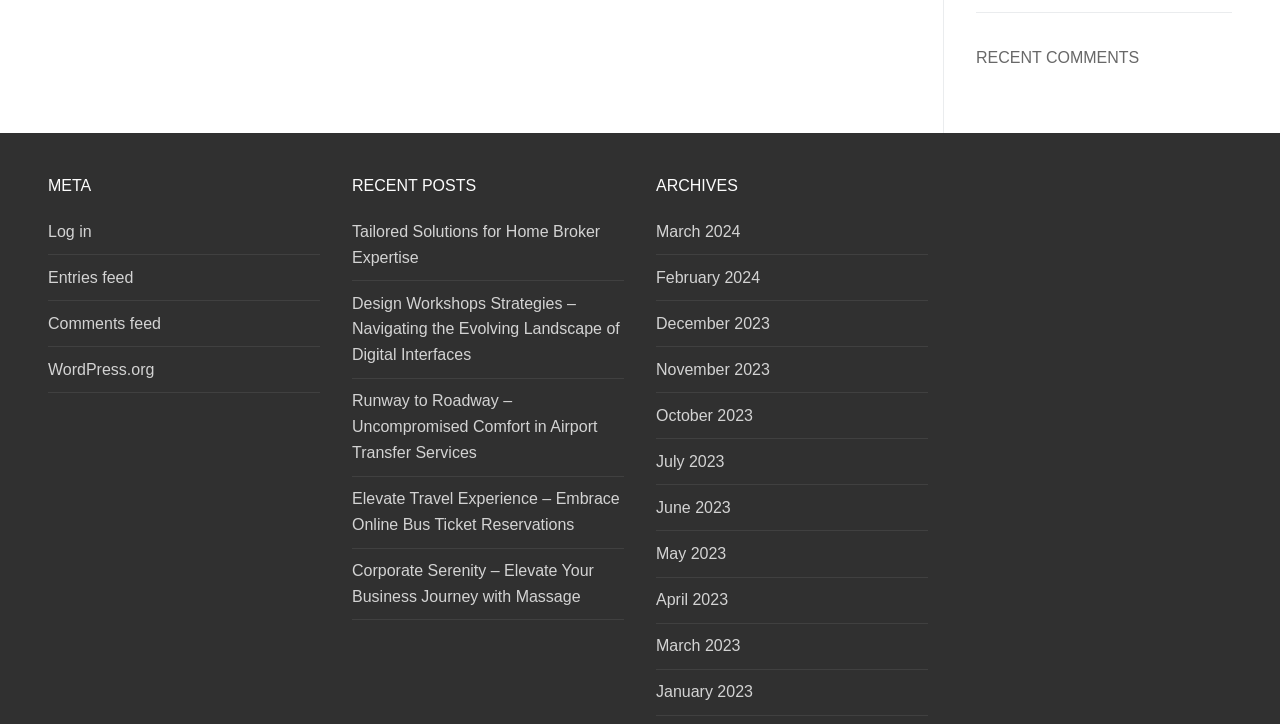Identify the bounding box coordinates for the element you need to click to achieve the following task: "View archives for March 2024". The coordinates must be four float values ranging from 0 to 1, formatted as [left, top, right, bottom].

[0.512, 0.302, 0.725, 0.352]